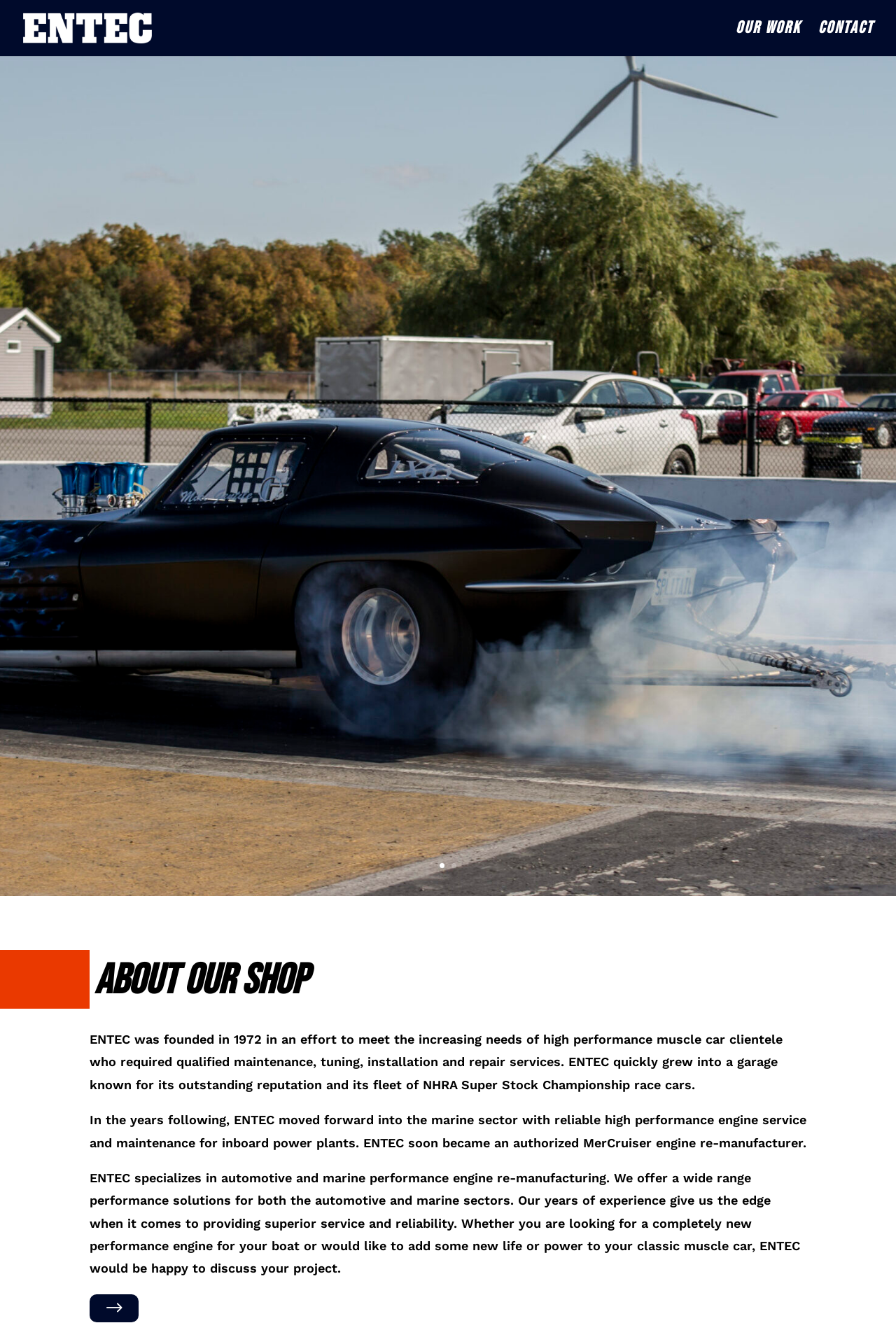Based on the image, please respond to the question with as much detail as possible:
What is the name of the company?

The name of the company can be found in the top-left corner of the webpage, where it is written as 'ENTEC Racing Services' in a link and an image.